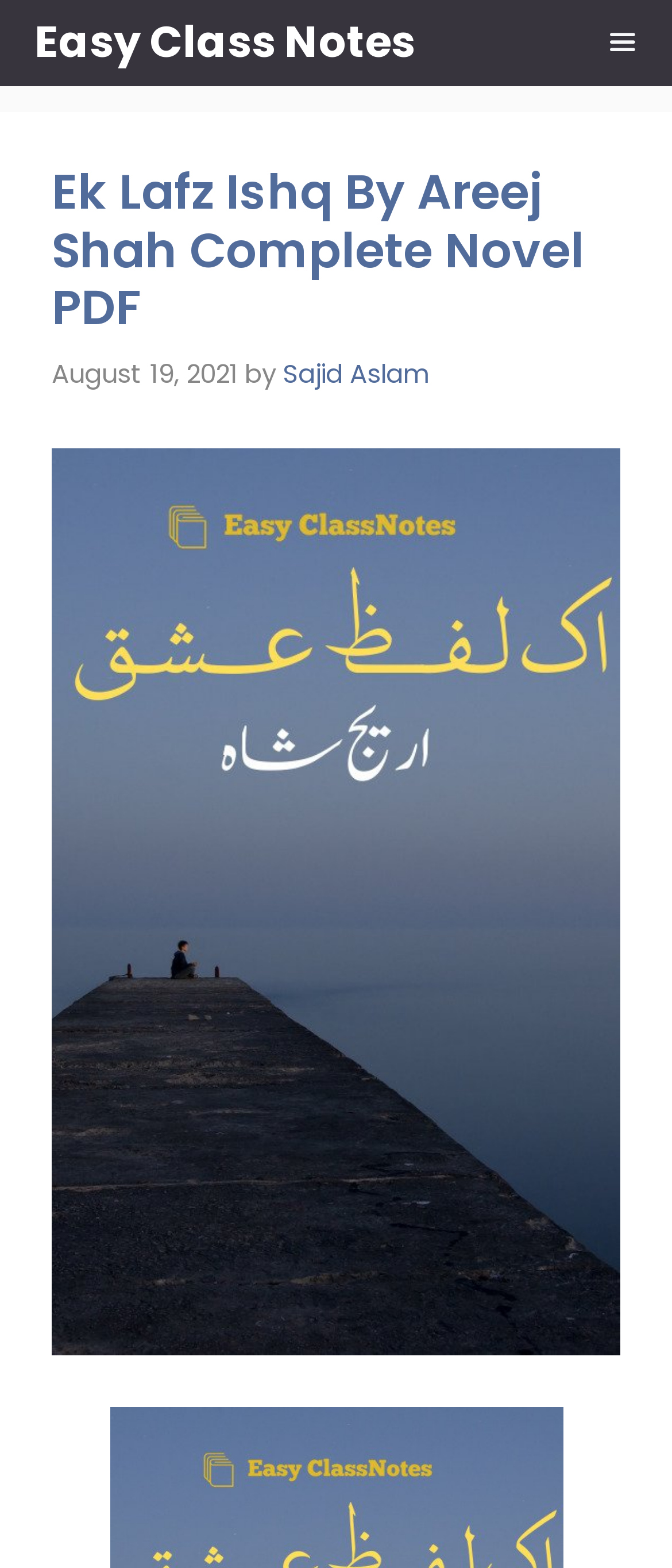Who is the uploader of the novel?
Please provide a single word or phrase answer based on the image.

Sajid Aslam